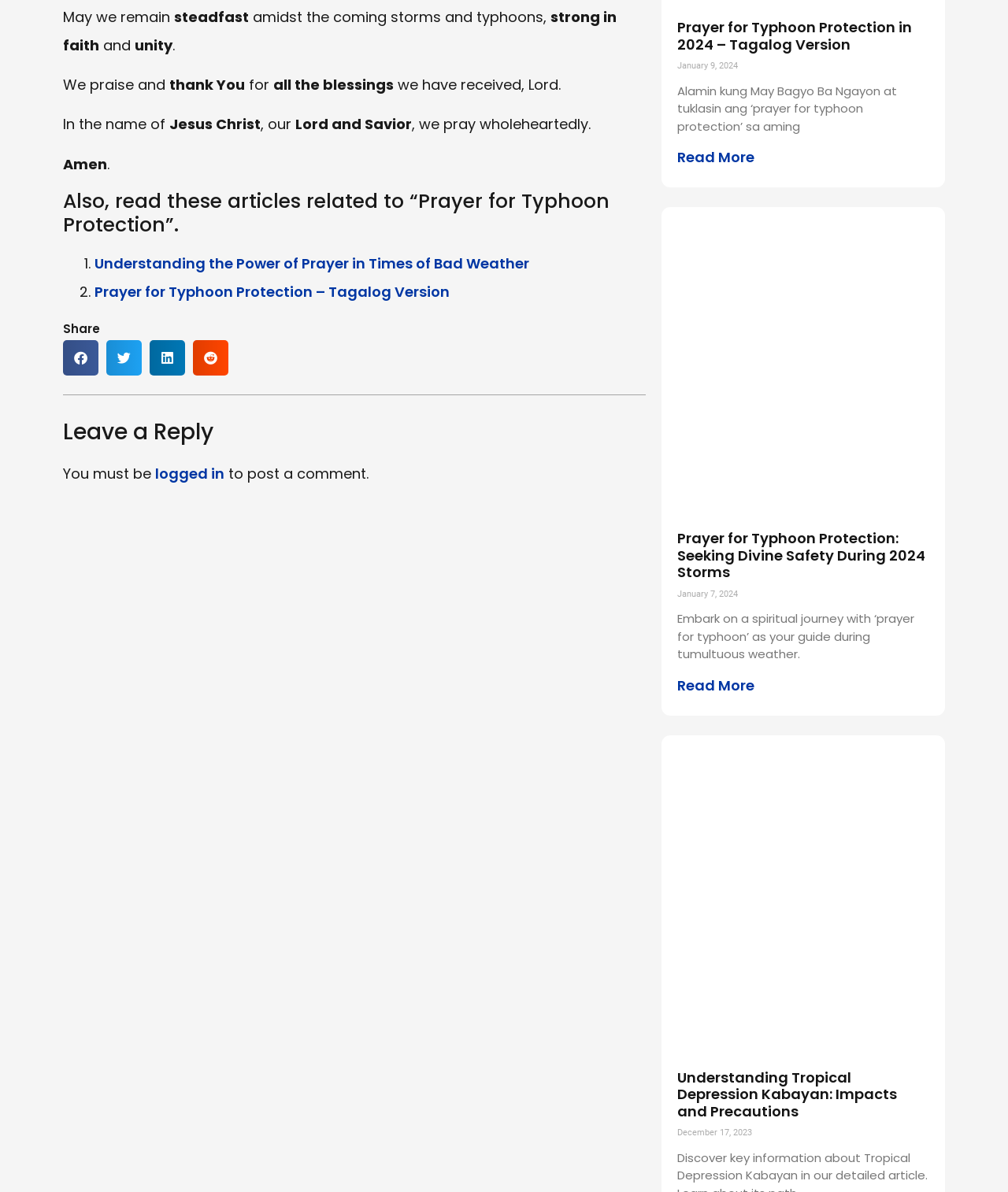Identify the bounding box coordinates for the element that needs to be clicked to fulfill this instruction: "Click on 'Share on facebook'". Provide the coordinates in the format of four float numbers between 0 and 1: [left, top, right, bottom].

[0.062, 0.285, 0.098, 0.315]